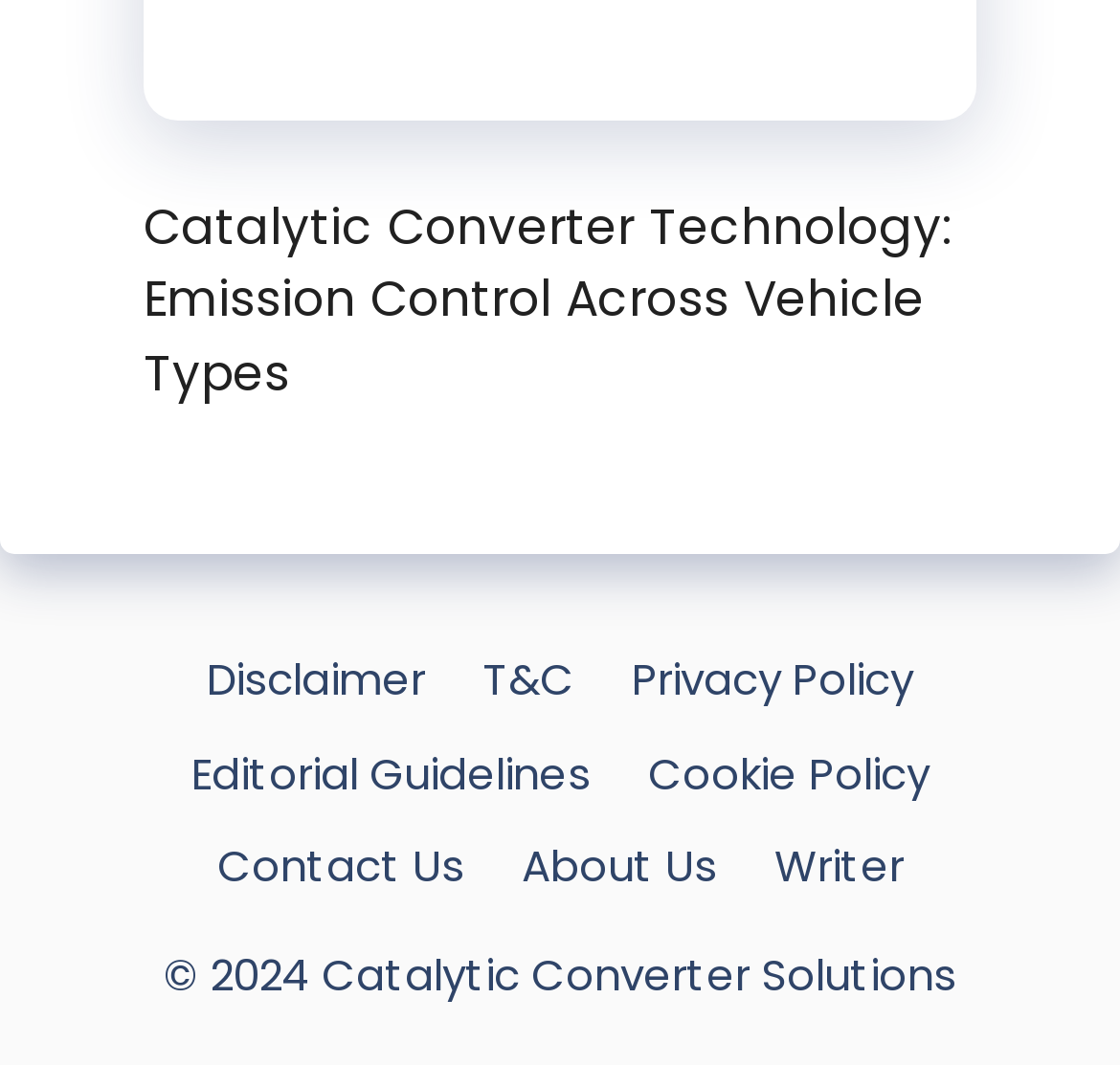What is the main topic of the webpage?
Could you answer the question with a detailed and thorough explanation?

The main topic of the webpage can be inferred from the link 'Catalytic Converter Technology: Emission Control Across Vehicle Types' which is prominently displayed at the top of the webpage, indicating that the webpage is focused on discussing catalytic converter technology.